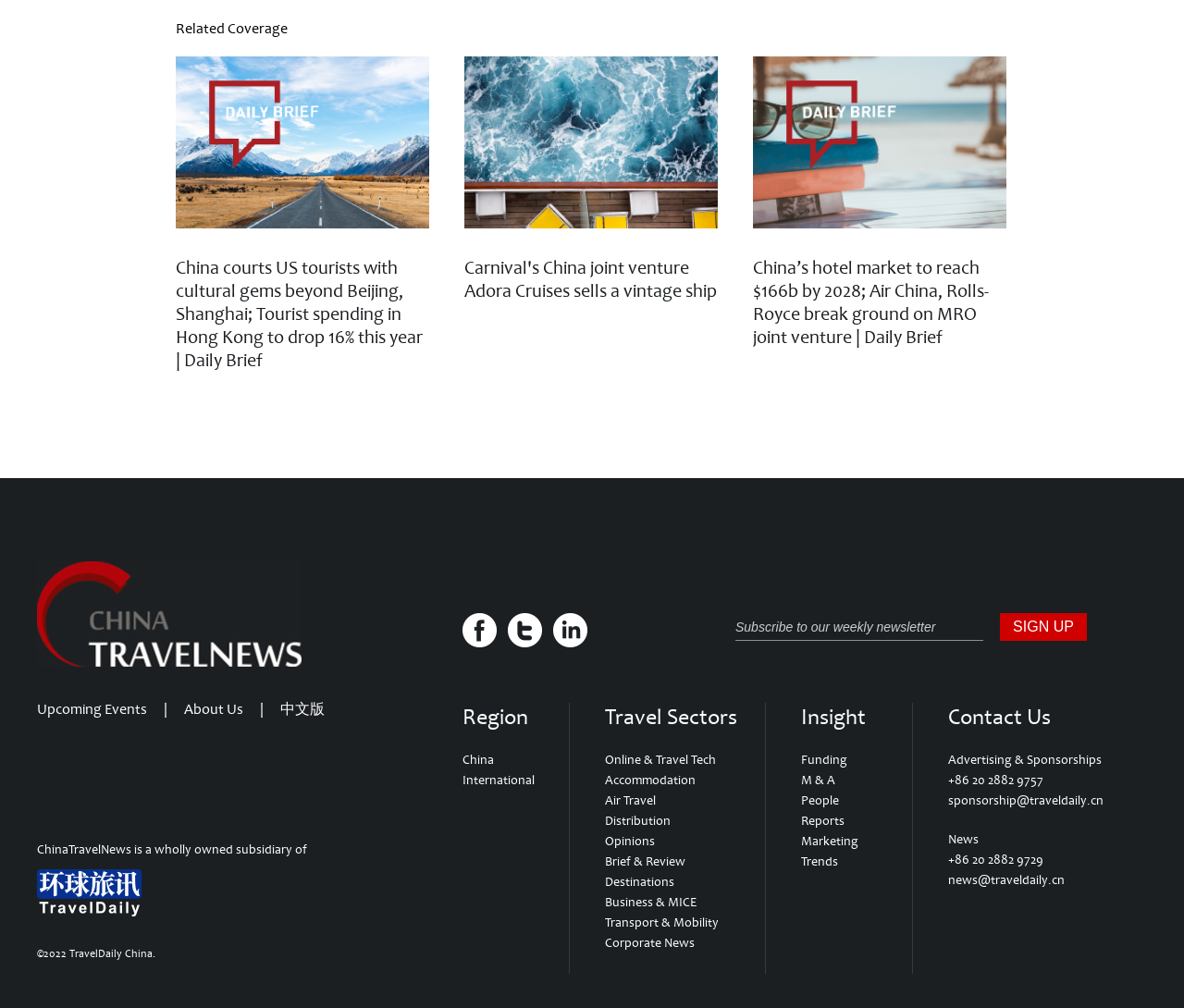Please locate the bounding box coordinates of the element that should be clicked to achieve the given instruction: "Click on the 'China courts US tourists with cultural gems beyond Beijing, Shanghai' news link".

[0.148, 0.056, 0.362, 0.227]